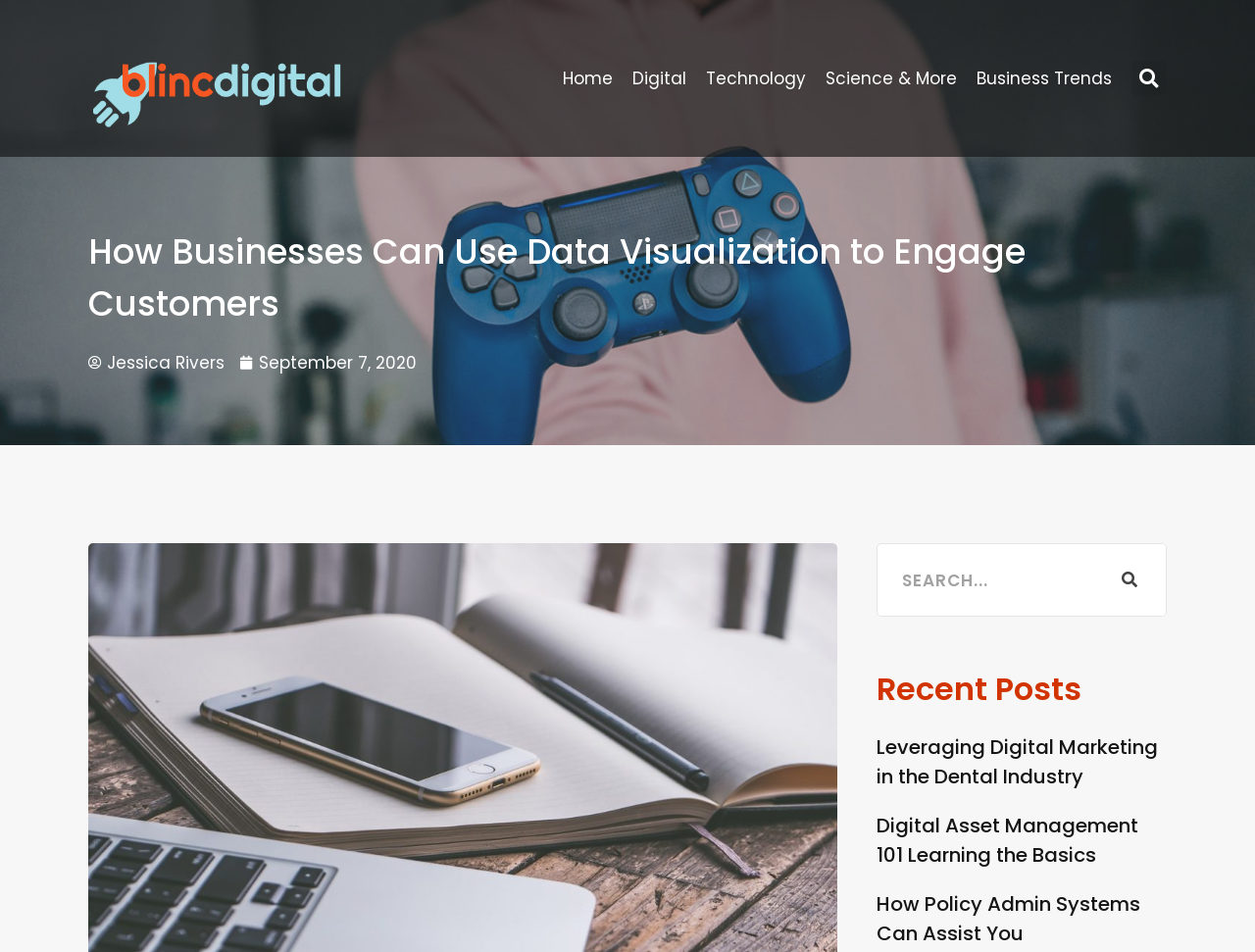Look at the image and write a detailed answer to the question: 
What is the author of the current article?

The author of the current article can be found by looking at the link element with the text 'Jessica Rivers' which is located below the main heading 'How Businesses Can Use Data Visualization to Engage Customers'.